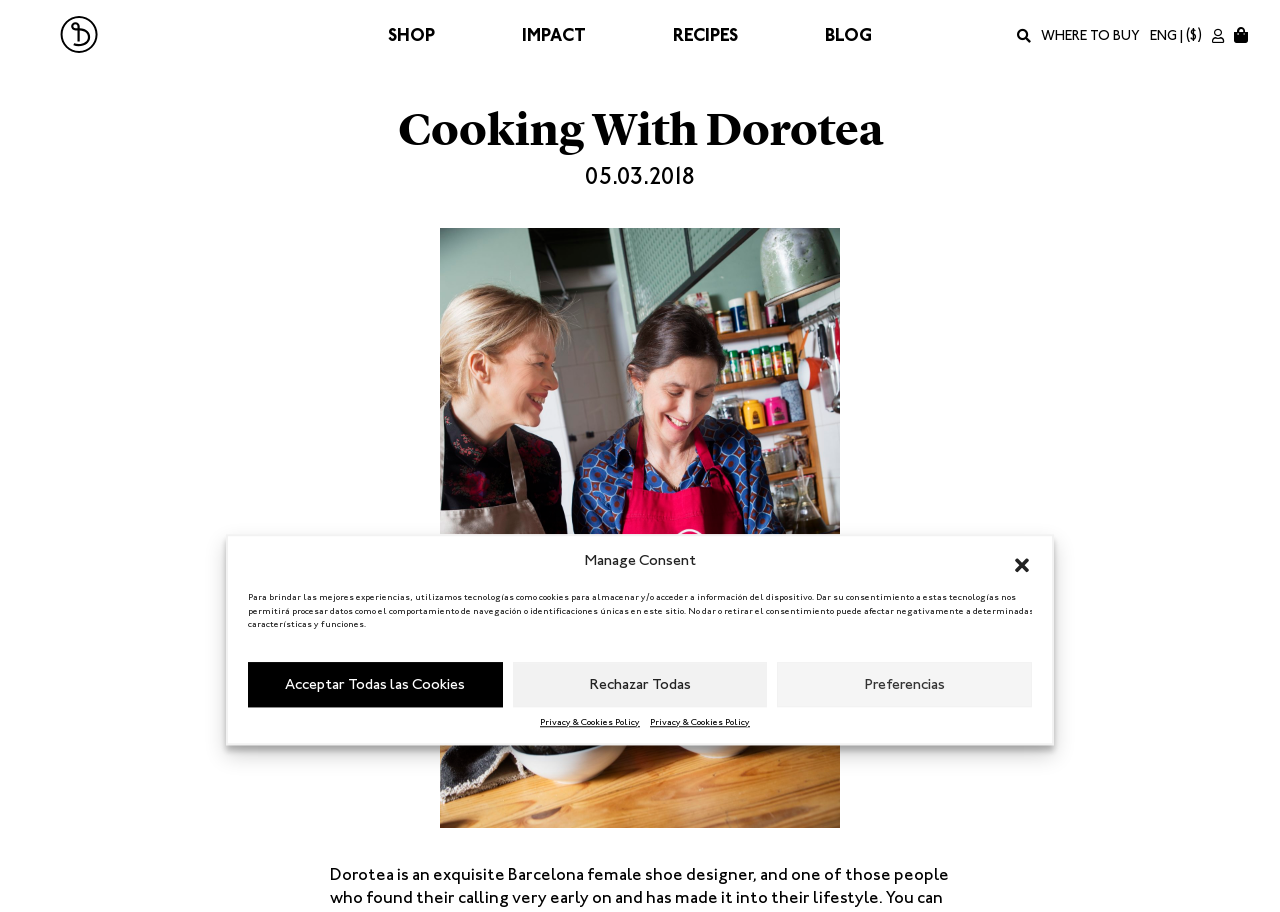Find the bounding box of the web element that fits this description: "Preferencias".

[0.607, 0.726, 0.806, 0.775]